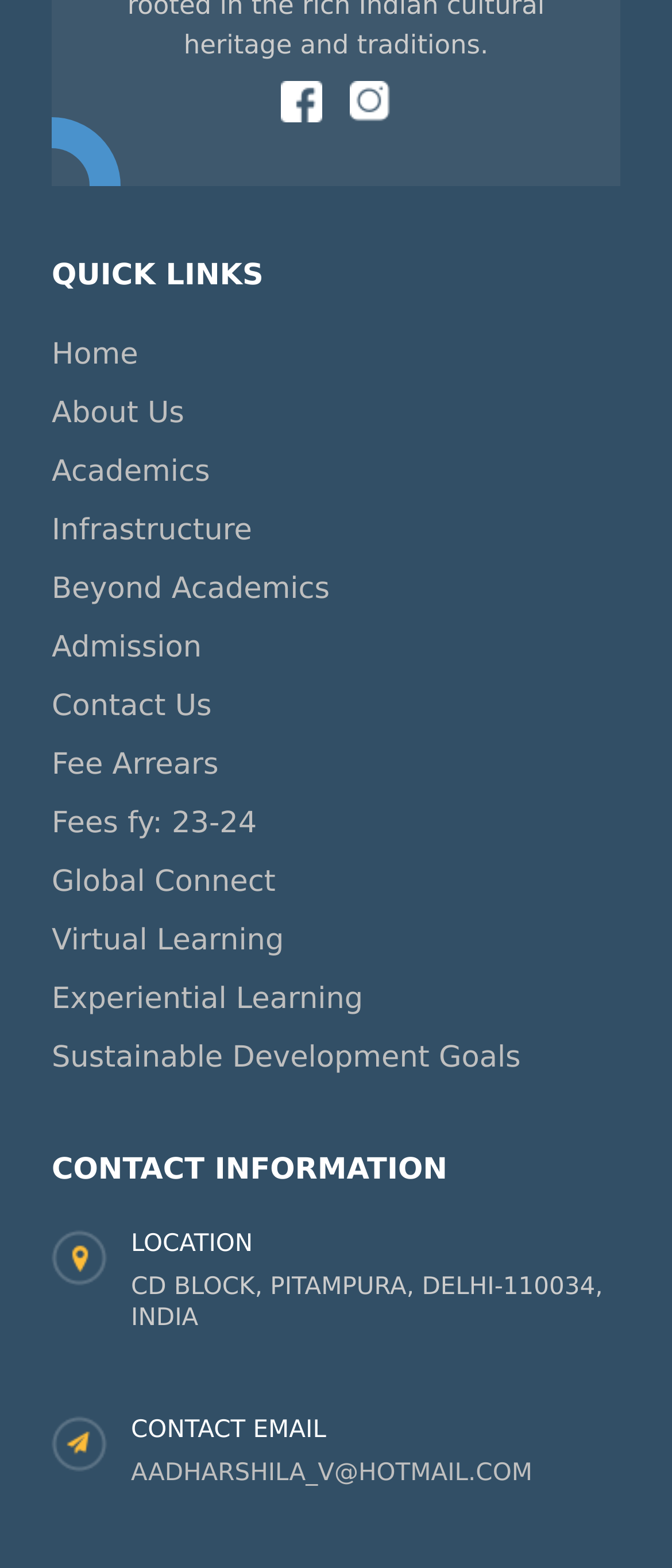Specify the bounding box coordinates of the area that needs to be clicked to achieve the following instruction: "check Fee Arrears".

[0.077, 0.477, 0.325, 0.499]